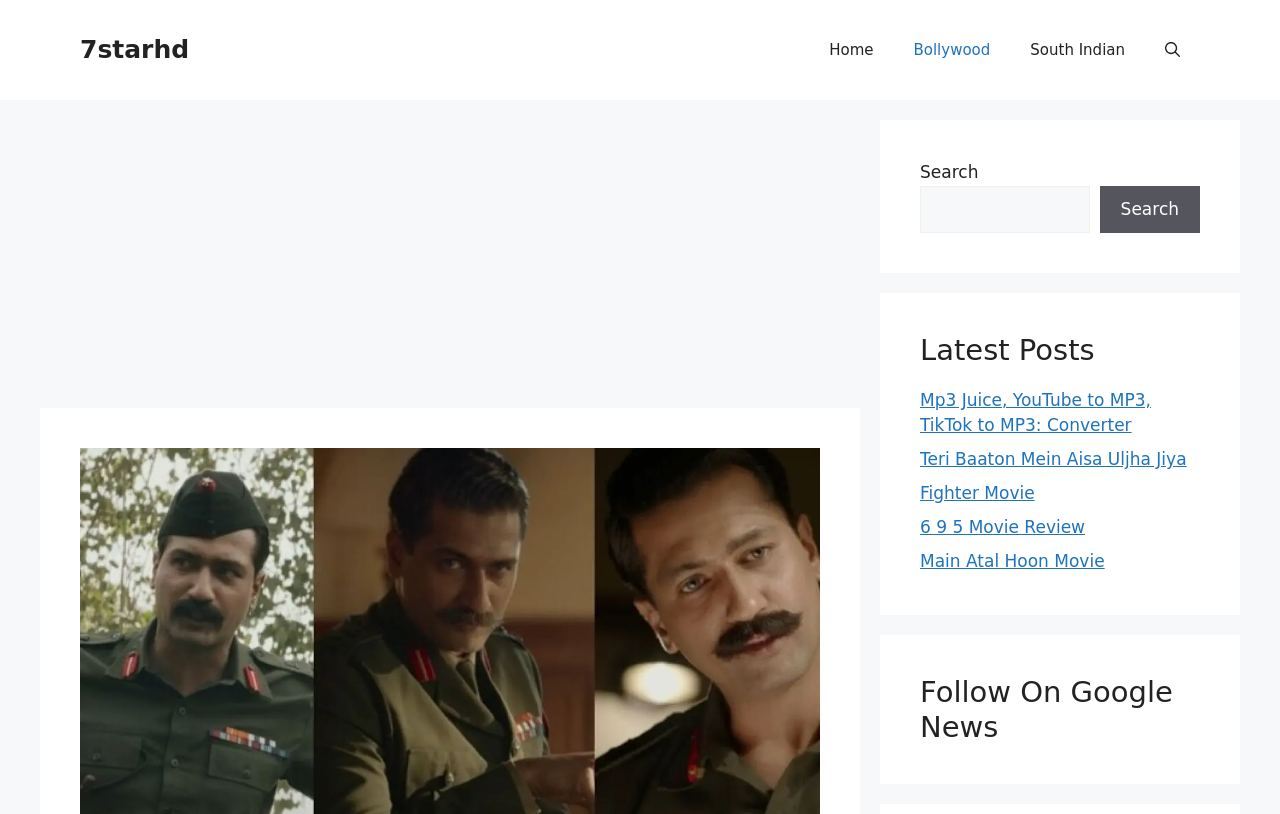Using the element description Cranes for Sale and Rent, predict the bounding box coordinates for the UI element. Provide the coordinates in (top-left x, top-left y, bottom-right x, bottom-right y) format with values ranging from 0 to 1.

None